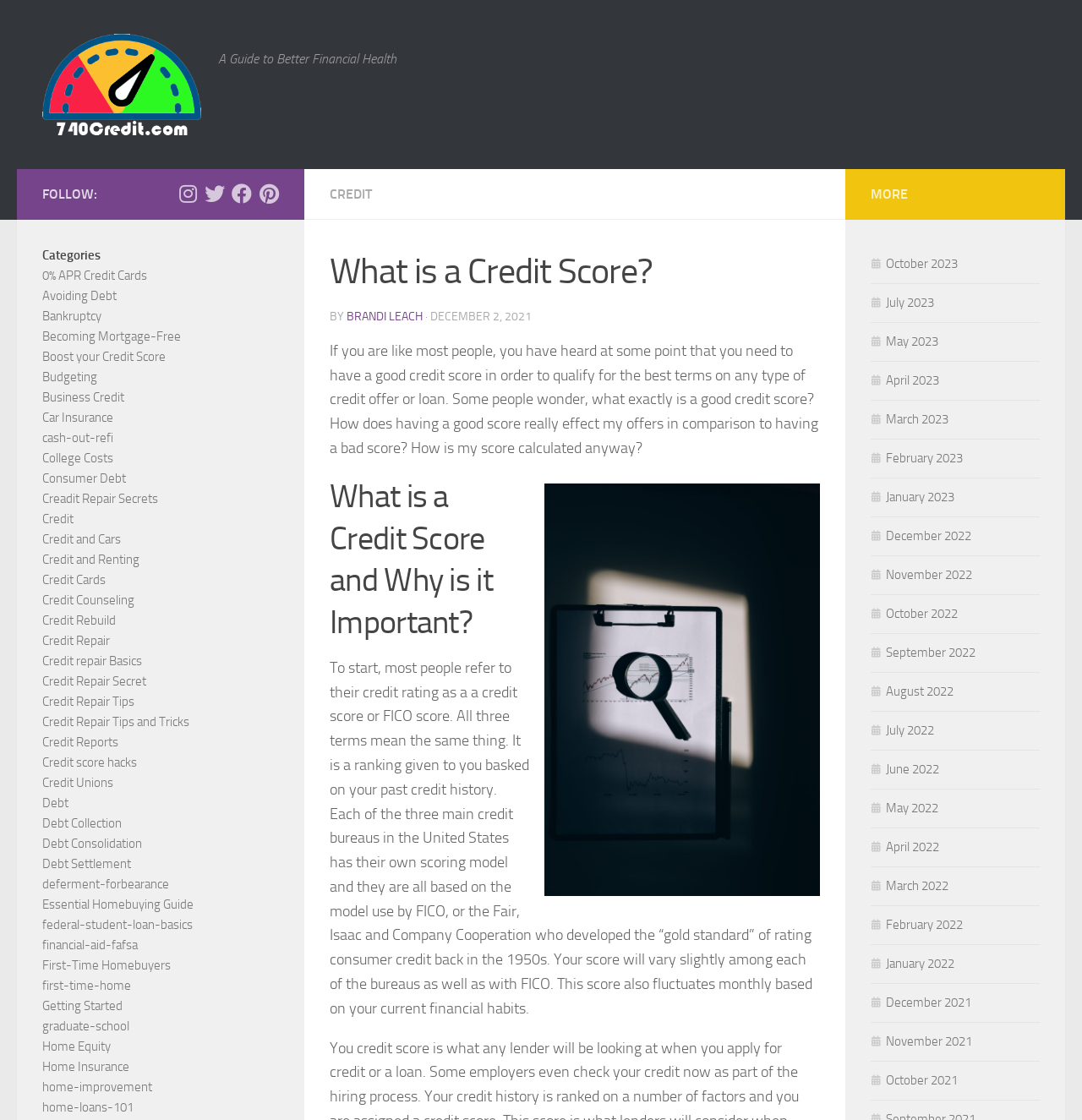What is the main topic of this webpage? Observe the screenshot and provide a one-word or short phrase answer.

Credit Score